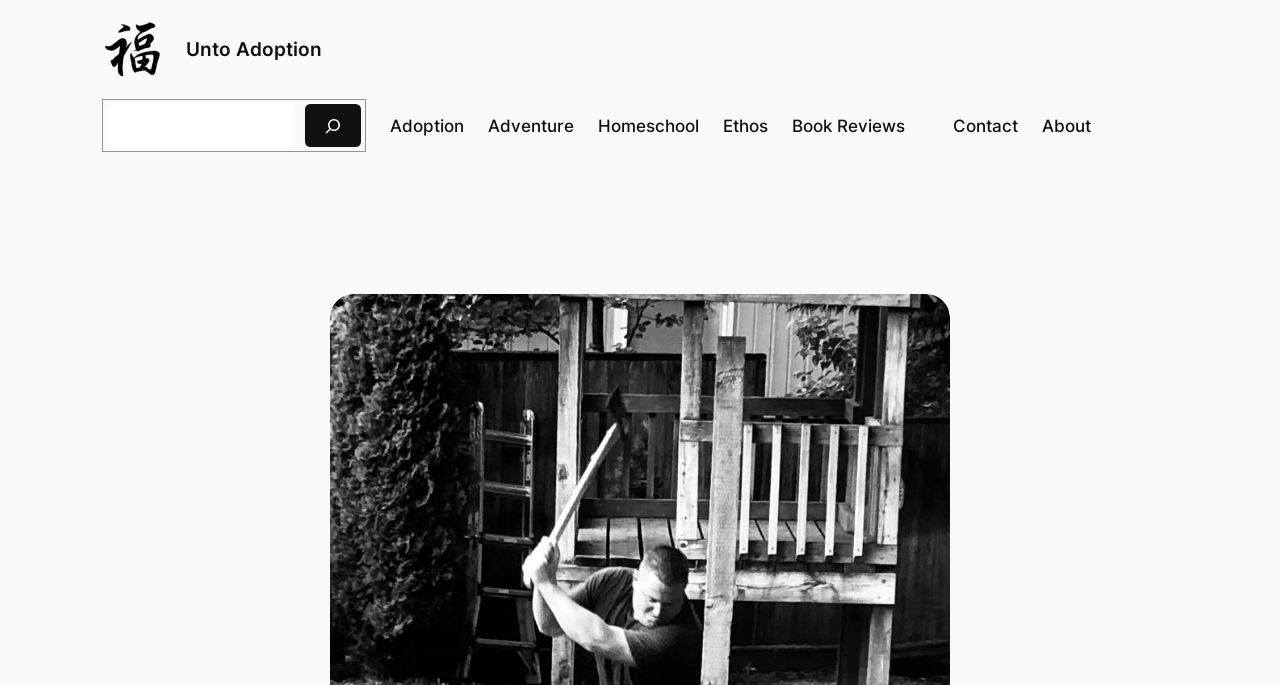What is the shape of the icon in the search button?
Please provide a single word or phrase in response based on the screenshot.

Image